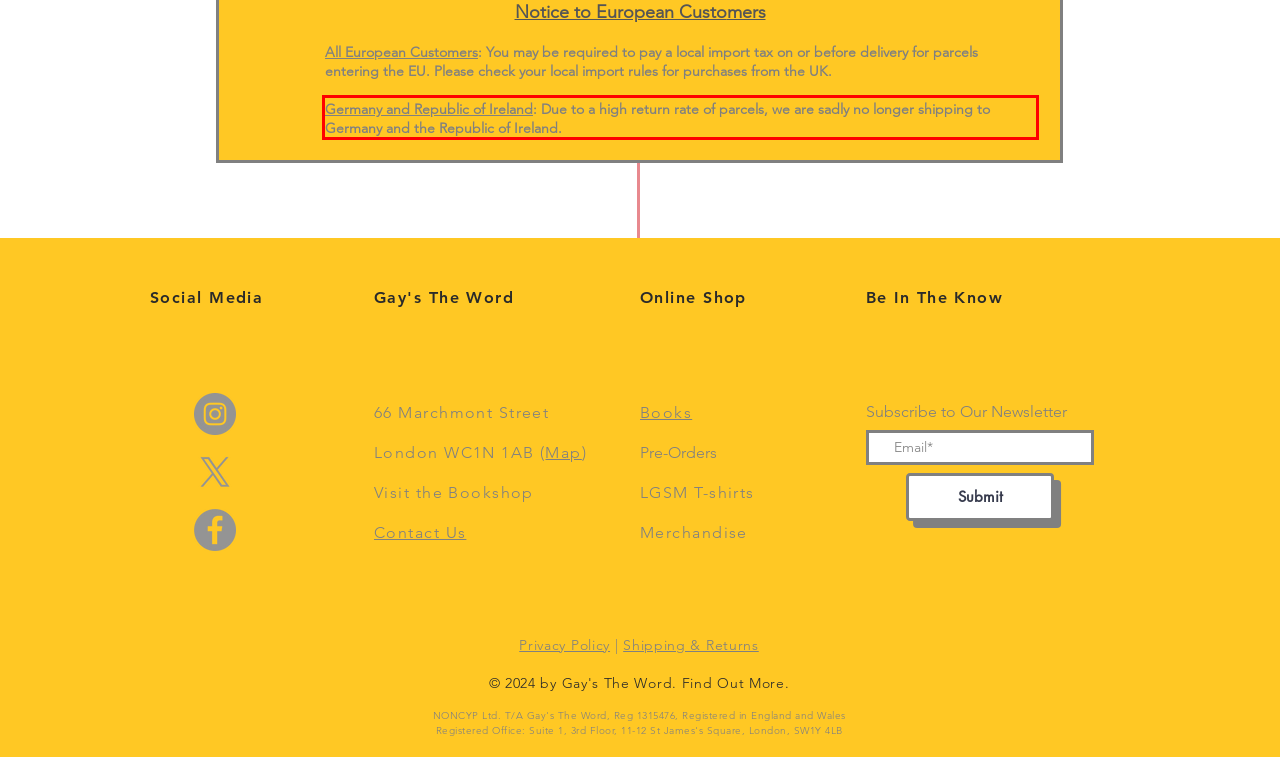Given a screenshot of a webpage with a red bounding box, extract the text content from the UI element inside the red bounding box.

Germany and Republic of Ireland: Due to a high return rate of parcels, we are sadly no longer shipping to Germany and the Republic of Ireland.